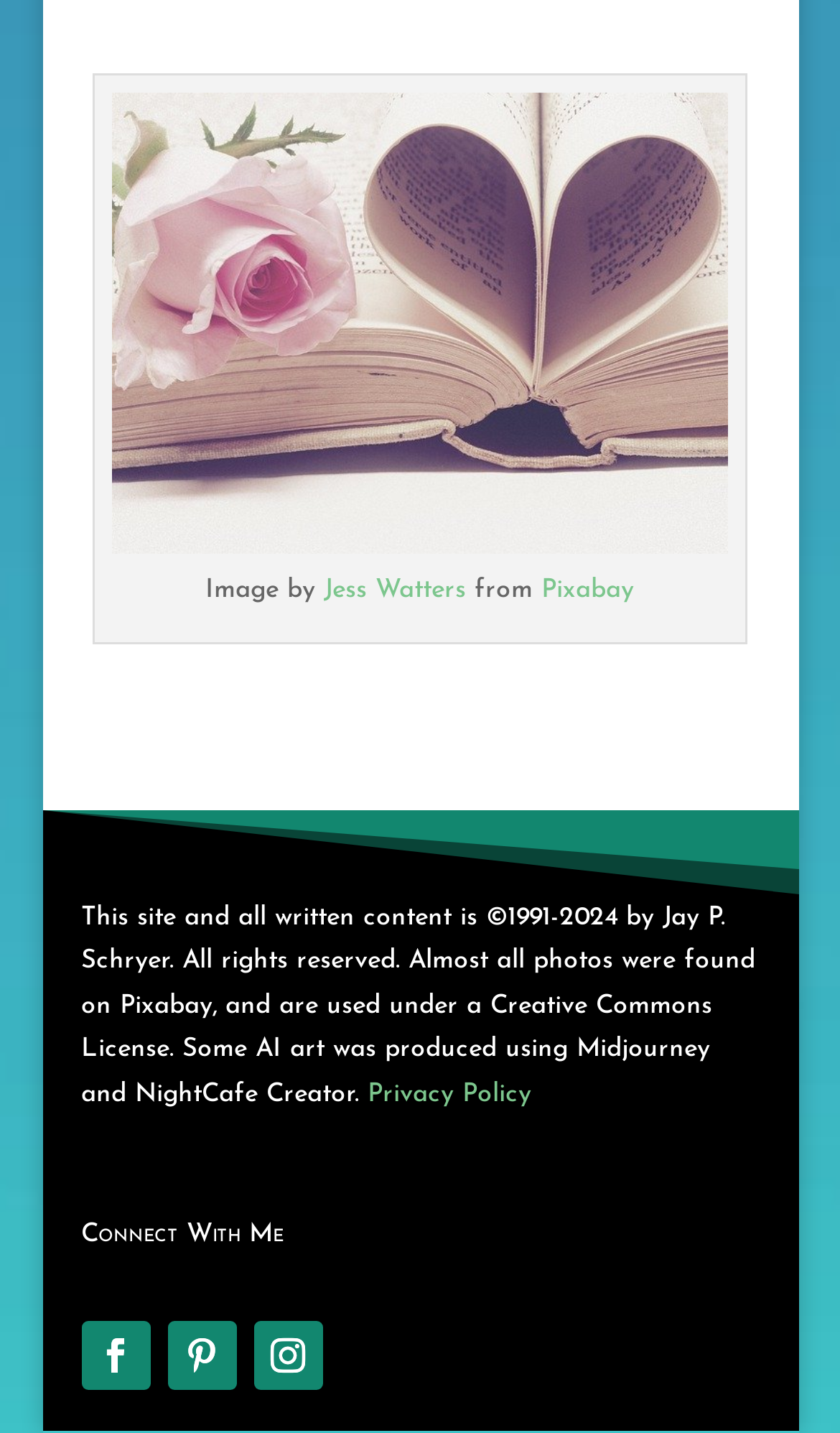What is the purpose of the links at the bottom of the webpage?
Answer with a single word or phrase by referring to the visual content.

To connect with the author